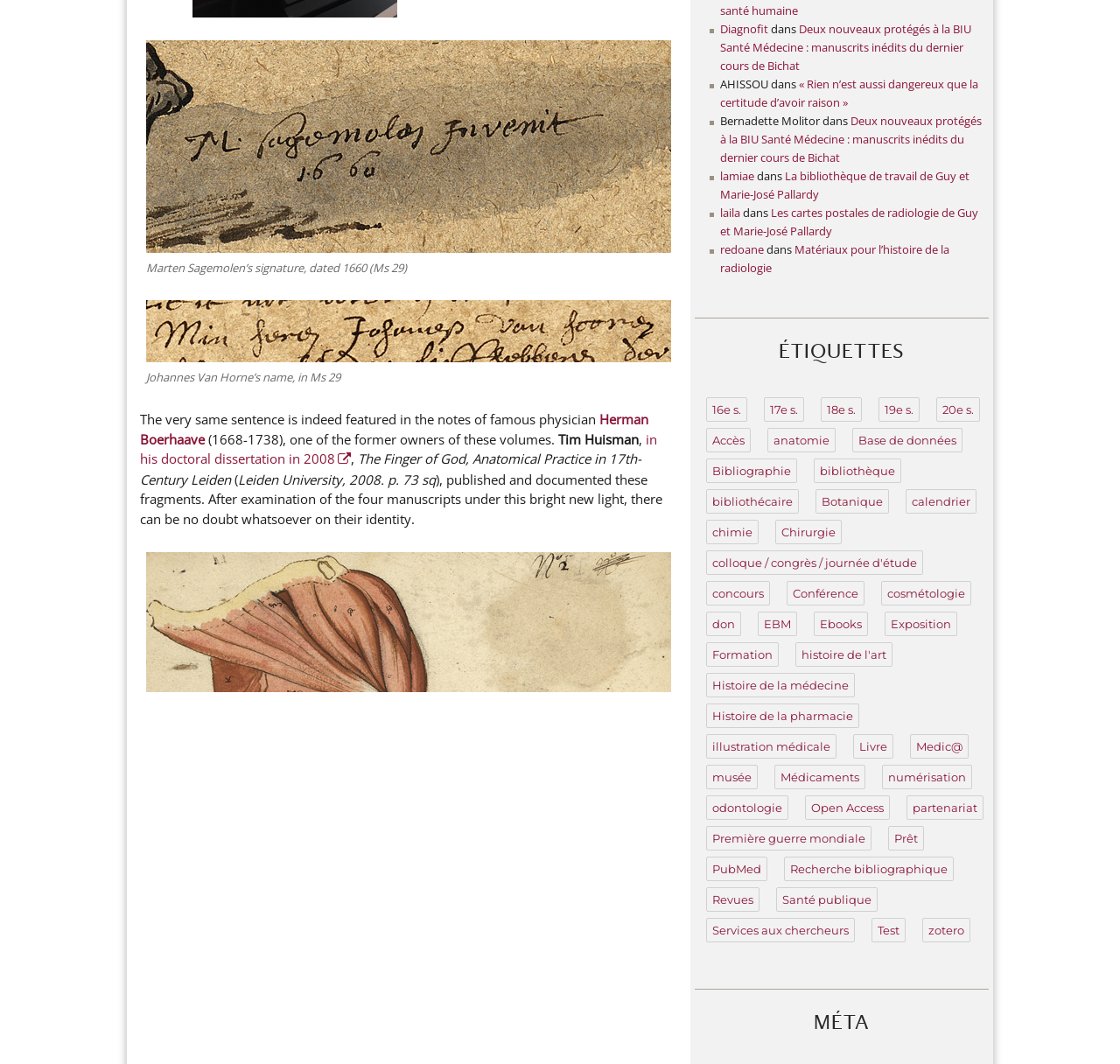Show me the bounding box coordinates of the clickable region to achieve the task as per the instruction: "Email us!".

None